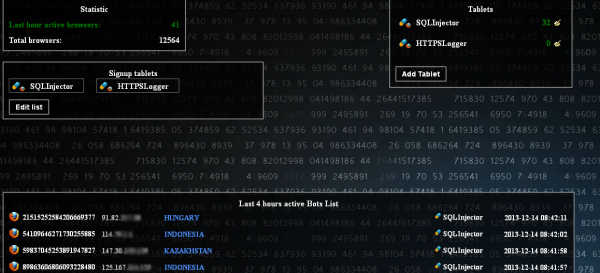Generate an elaborate description of what you see in the image.

The image presents a detailed dashboard interface that monitors botnet activity. Highlighted are statistics indicating the current number of active browsers, with a total of 12,564 browsers logged and 44 active in the last hour. The dashboard categorizes the bots based on type, featuring "SQLInjector" and "HTTPSLogger" as the main components. 

In one section, recent activity from the last four hours is displayed, showing a list of recently active bots, including data from Hungary, Indonesia, and Kazakhstan, along with specific metrics like connection performance. Each entry details the bot's identifier, geographical location, and corresponding activity statistics, showcasing the extent and operational reach of the botnet, particularly emphasizing vulnerabilities exploited by the "SQLInjector" type. 

This interface not only tracks bot performance in real-time but also serves as an alarming reminder of ongoing cyber threats and the distributed nature of such malicious operations.